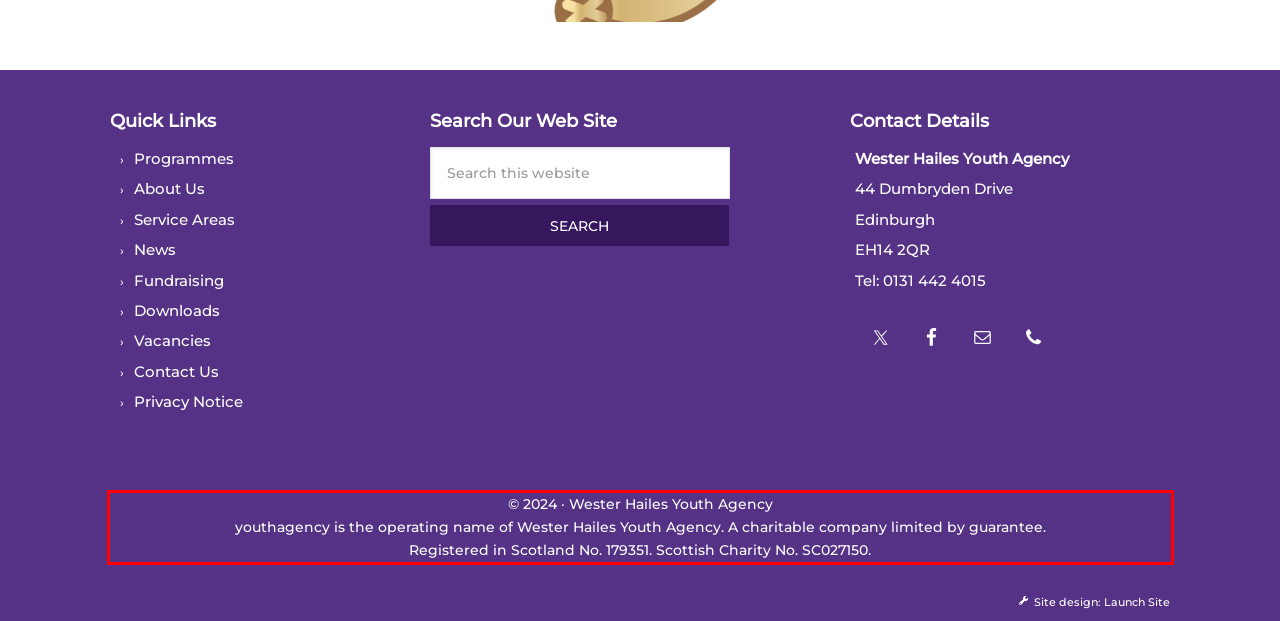Examine the screenshot of the webpage, locate the red bounding box, and perform OCR to extract the text contained within it.

© 2024 · Wester Hailes Youth Agency youthagency is the operating name of Wester Hailes Youth Agency. A charitable company limited by guarantee. Registered in Scotland No. 179351. Scottish Charity No. SC027150. Site design: Launch Site